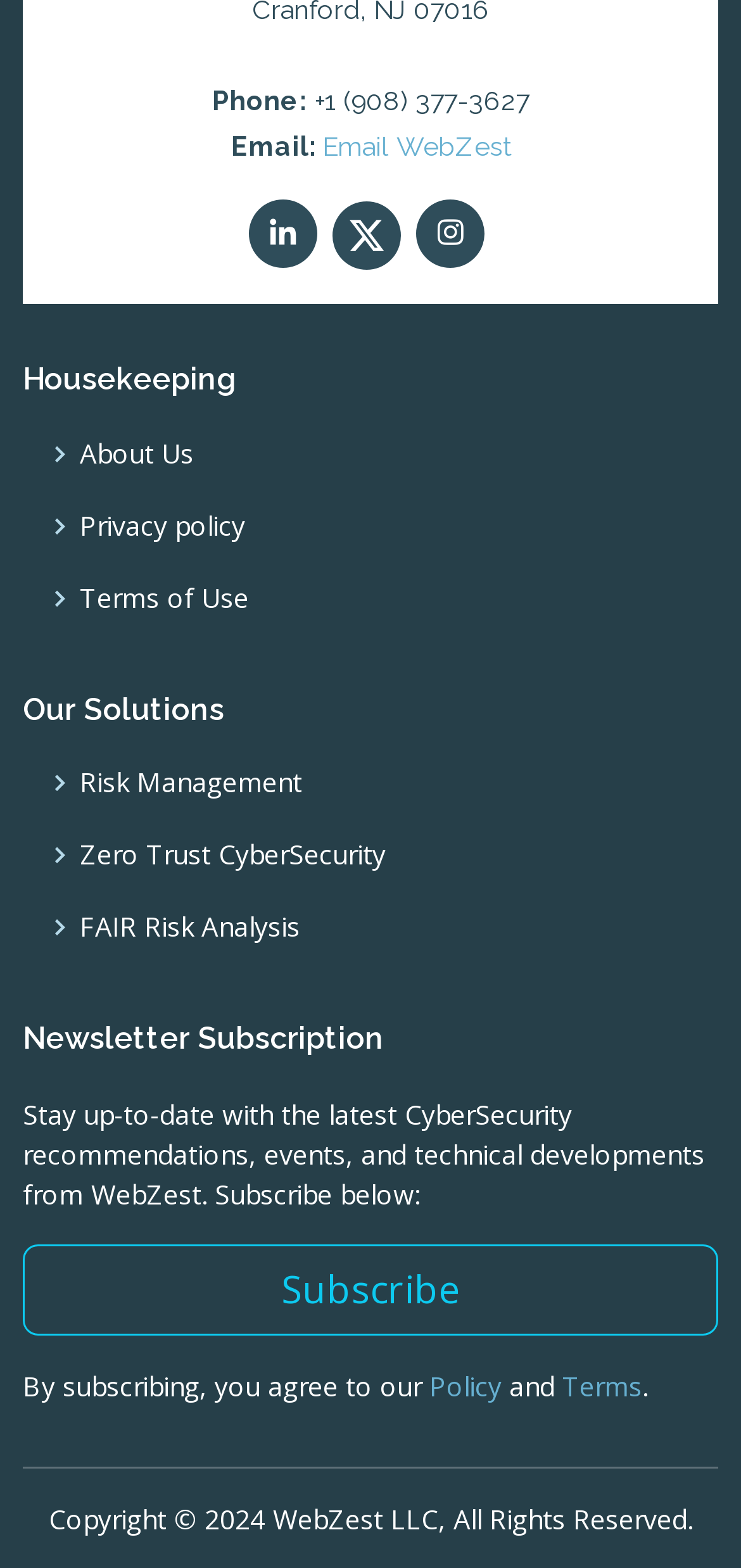What are the three solutions offered by WebZest?
With the help of the image, please provide a detailed response to the question.

The three solutions offered by WebZest are listed under the 'Our Solutions' heading, which are Risk Management, Zero Trust CyberSecurity, and FAIR Risk Analysis, each with a corresponding link.